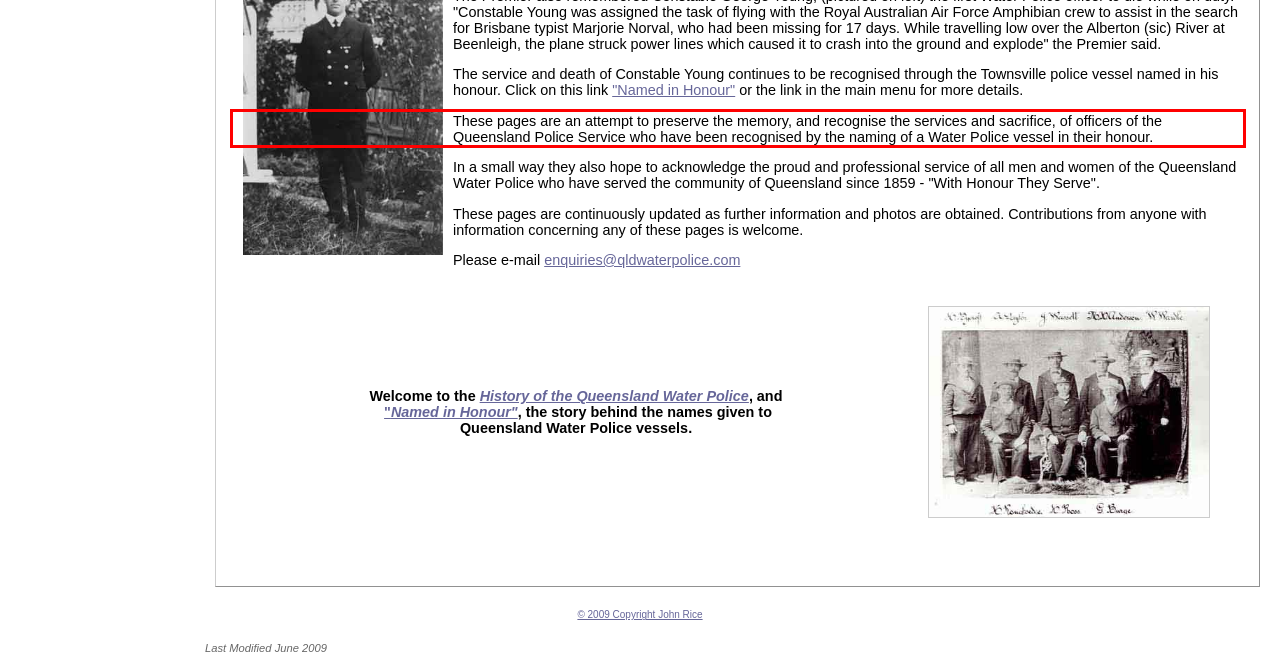View the screenshot of the webpage and identify the UI element surrounded by a red bounding box. Extract the text contained within this red bounding box.

These pages are an attempt to preserve the memory, and recognise the services and sacrifice, of officers of the Queensland Police Service who have been recognised by the naming of a Water Police vessel in their honour.